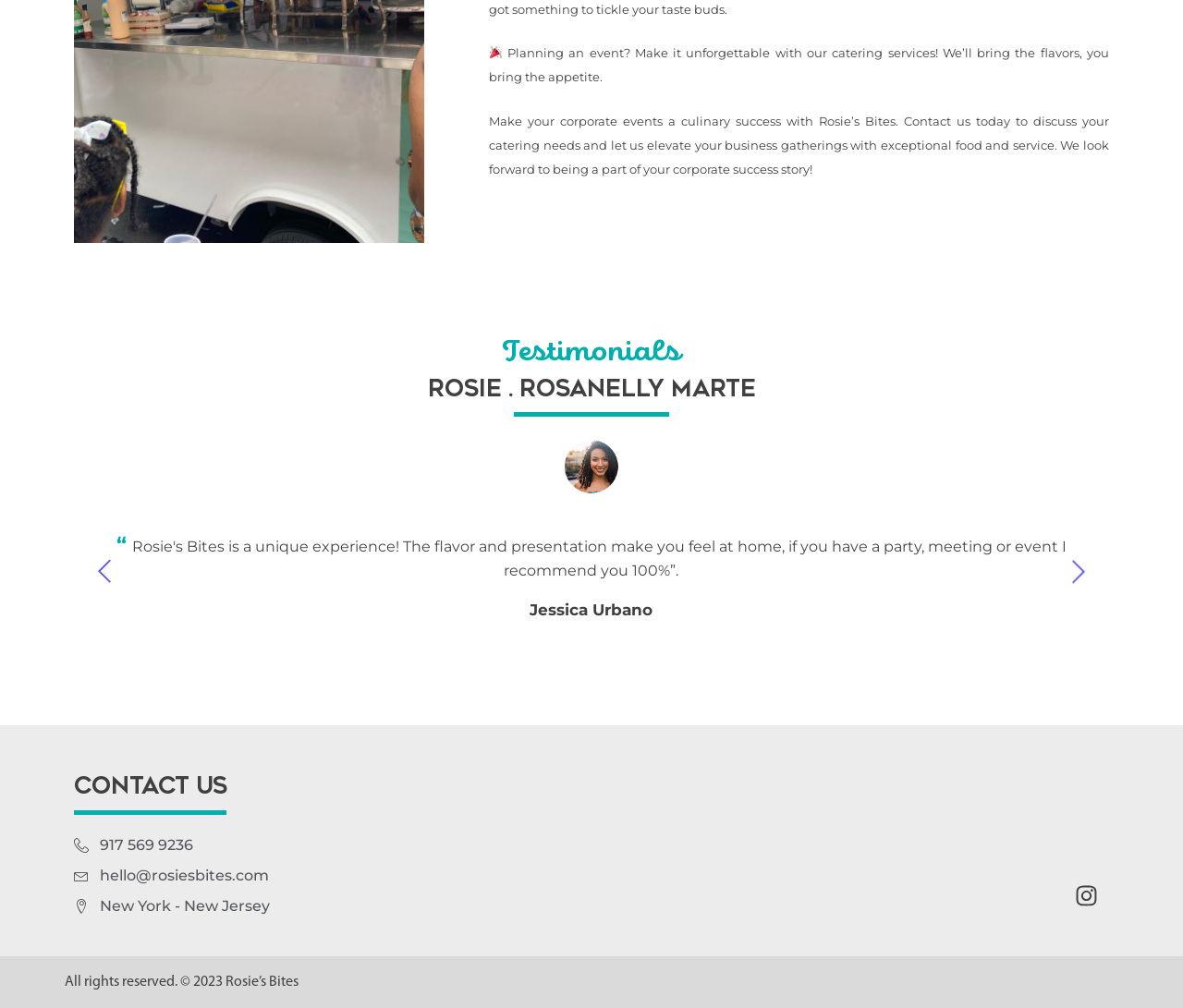Respond with a single word or phrase:
How many contact methods are provided on the webpage?

Three